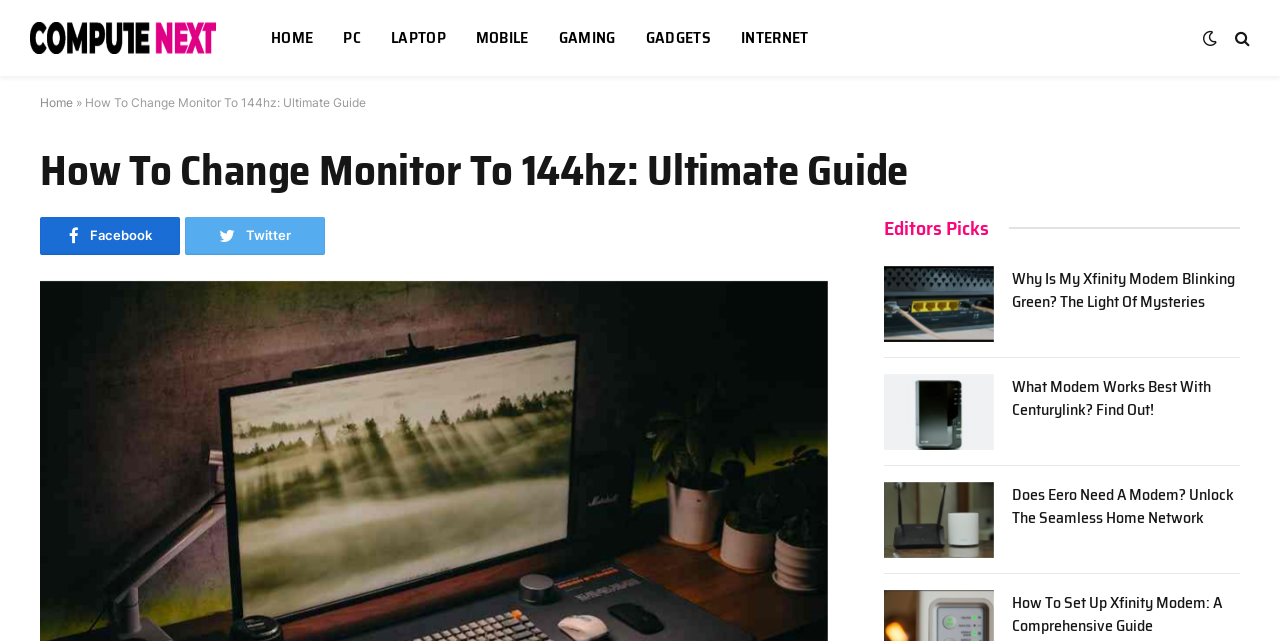Reply to the question with a single word or phrase:
What is the category of the link 'GAMING'?

Gaming